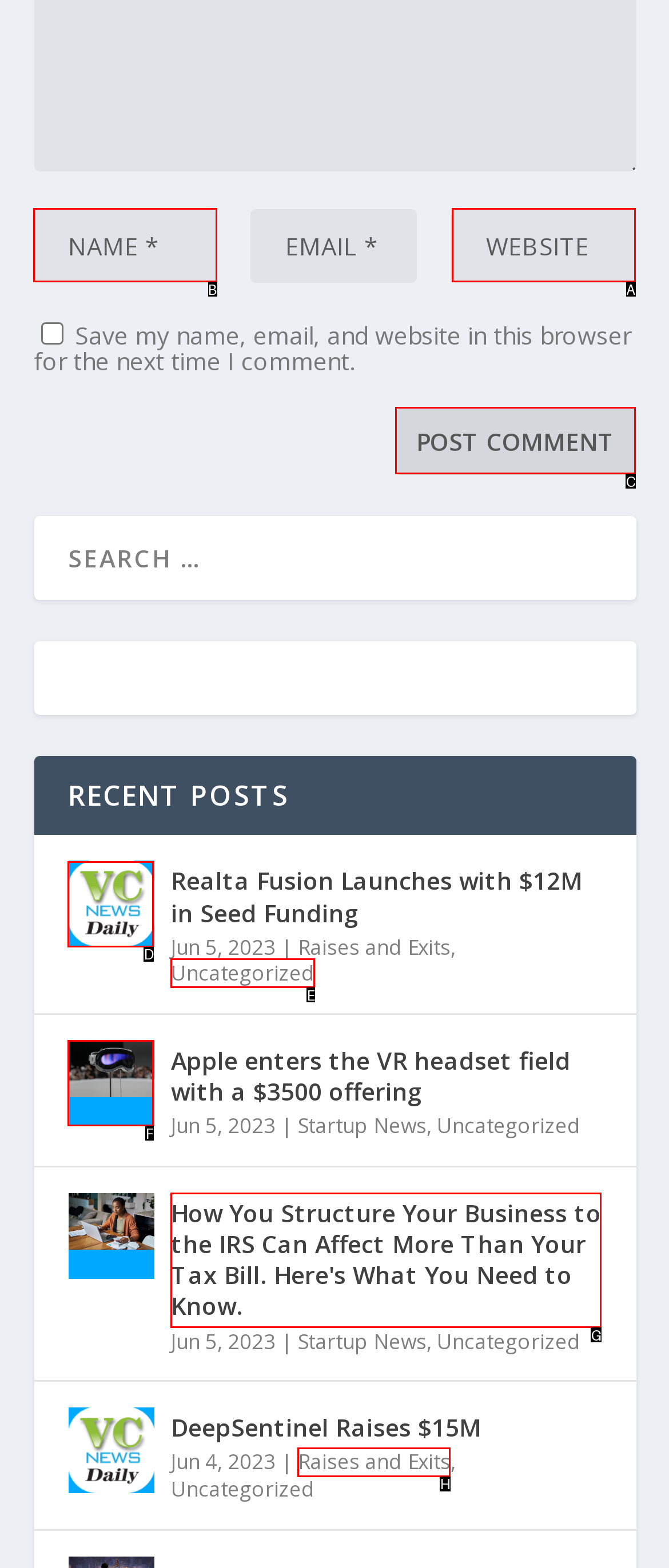Choose the HTML element that should be clicked to achieve this task: Click on the 'Open search' button
Respond with the letter of the correct choice.

None